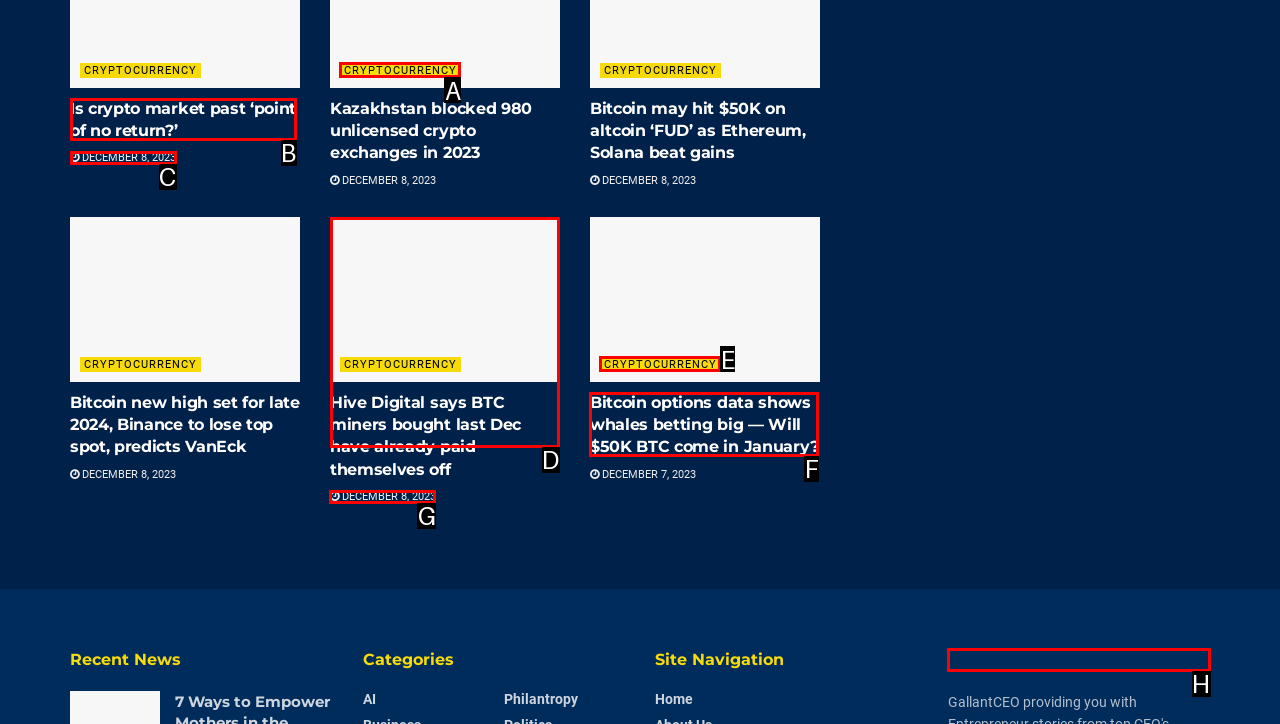From the given options, indicate the letter that corresponds to the action needed to complete this task: View image about cryptocurrency. Respond with only the letter.

D